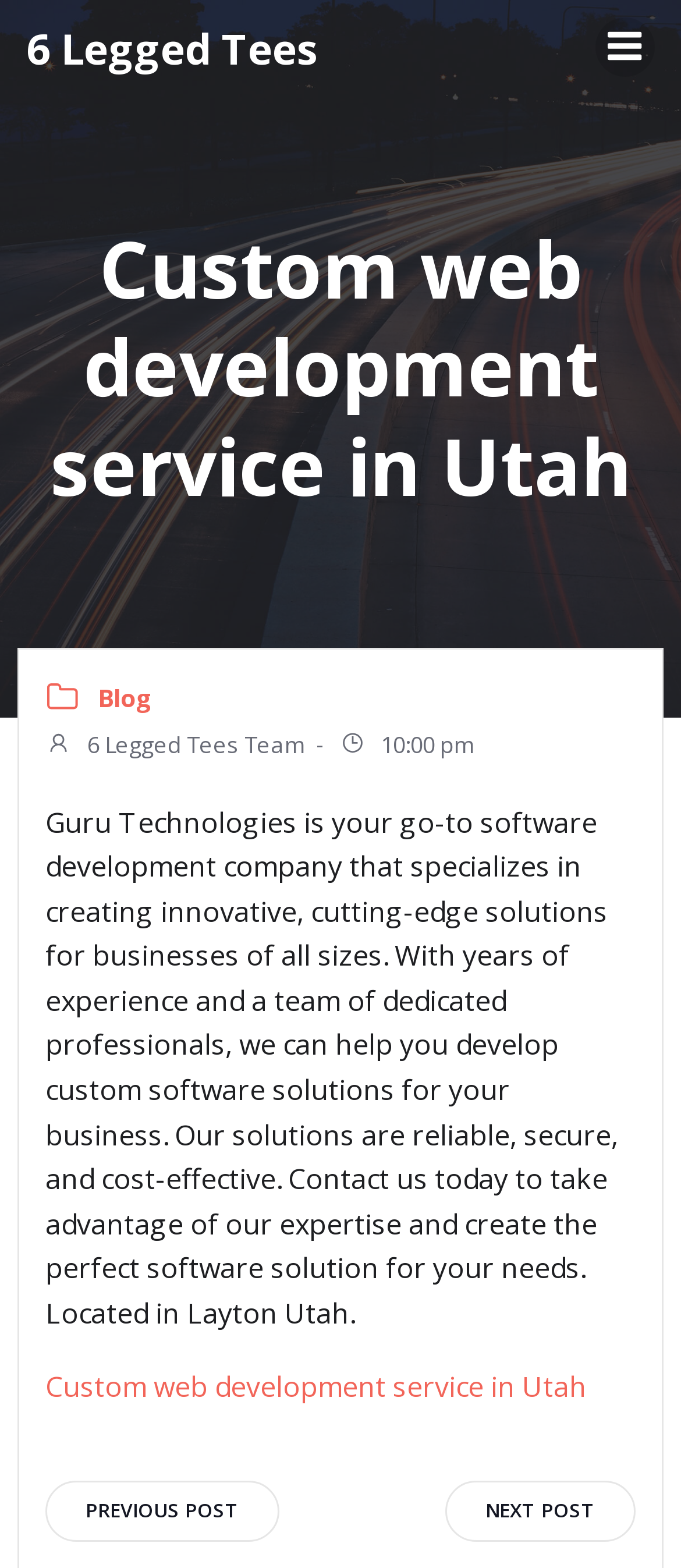Identify the bounding box of the HTML element described as: "6 Legged Tees".

[0.038, 0.011, 0.467, 0.051]